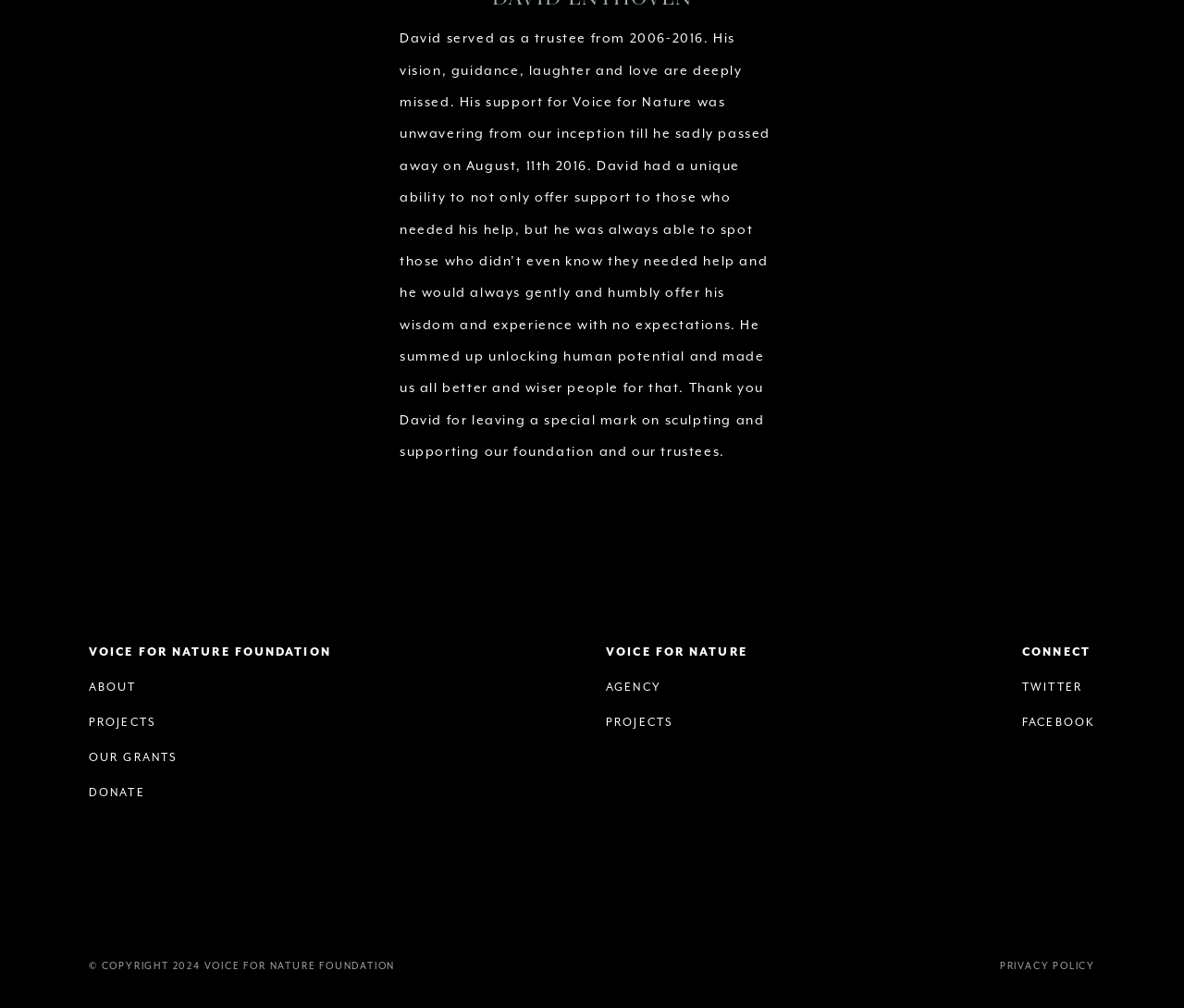Bounding box coordinates are to be given in the format (top-left x, top-left y, bottom-right x, bottom-right y). All values must be floating point numbers between 0 and 1. Provide the bounding box coordinate for the UI element described as: Voice for Nature Foundation

[0.075, 0.633, 0.279, 0.66]